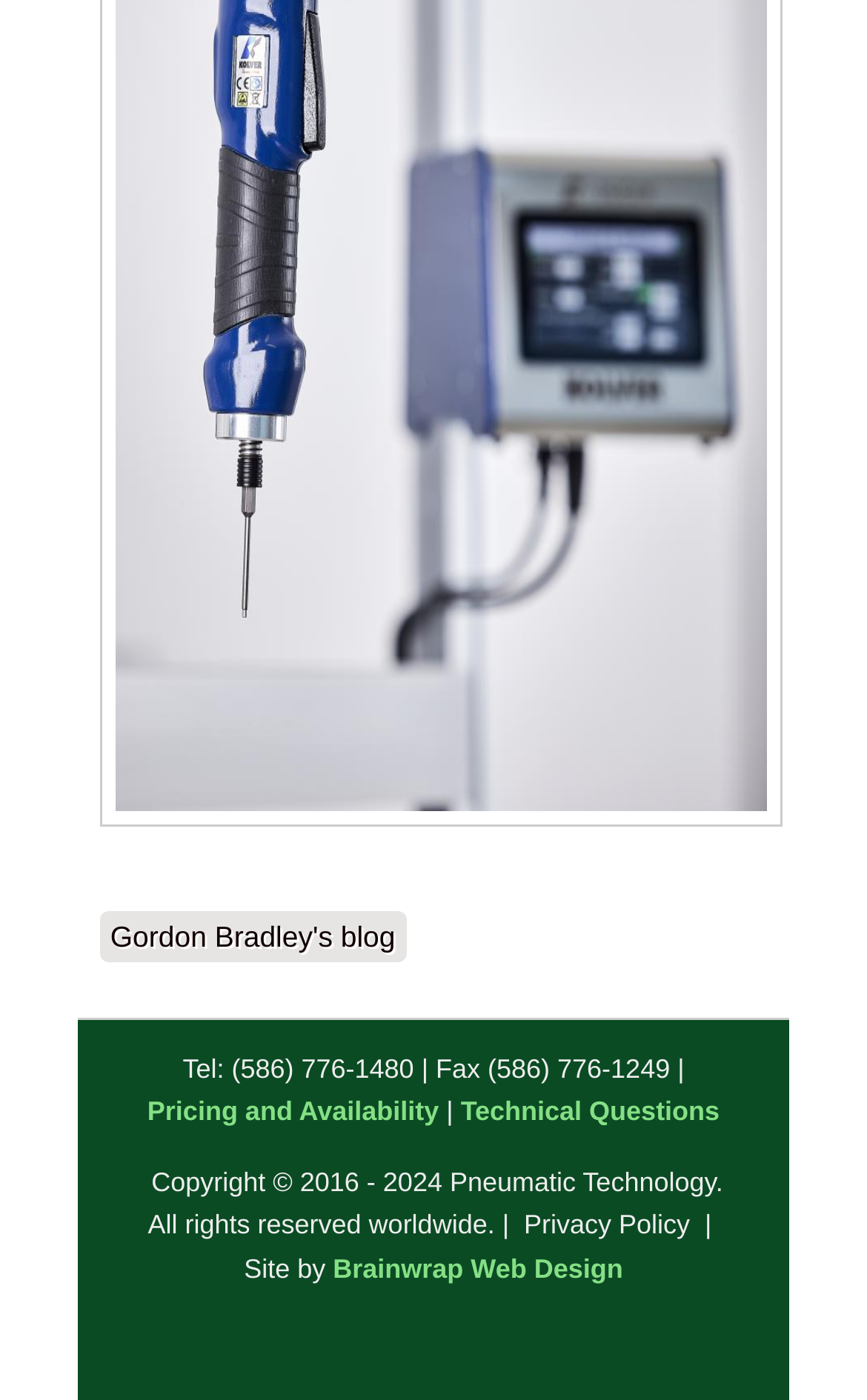Please provide a one-word or phrase answer to the question: 
Who designed the website?

Brainwrap Web Design